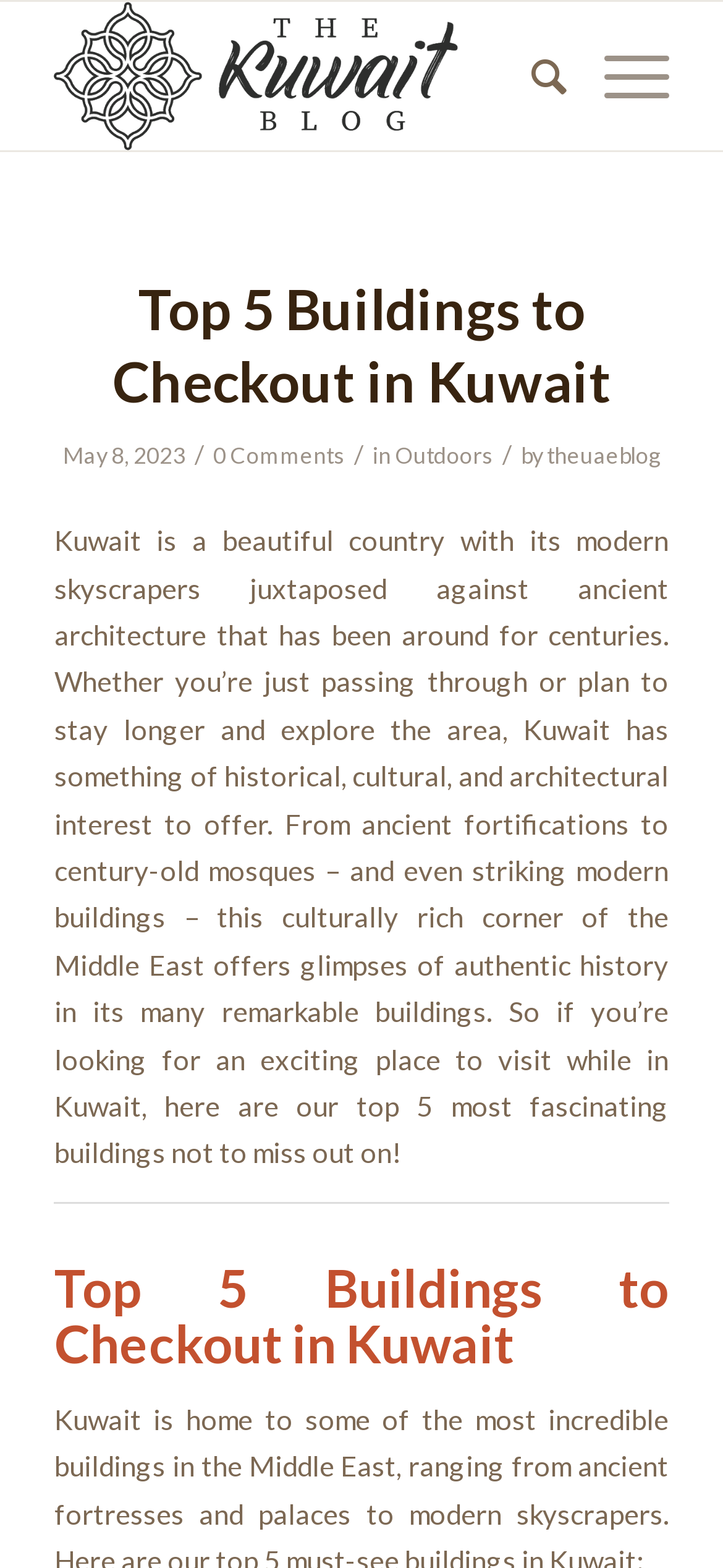Please specify the bounding box coordinates in the format (top-left x, top-left y, bottom-right x, bottom-right y), with values ranging from 0 to 1. Identify the bounding box for the UI component described as follows: alt="The Kuwait Blog" title="hor_kuwait_B"

[0.075, 0.001, 0.755, 0.096]